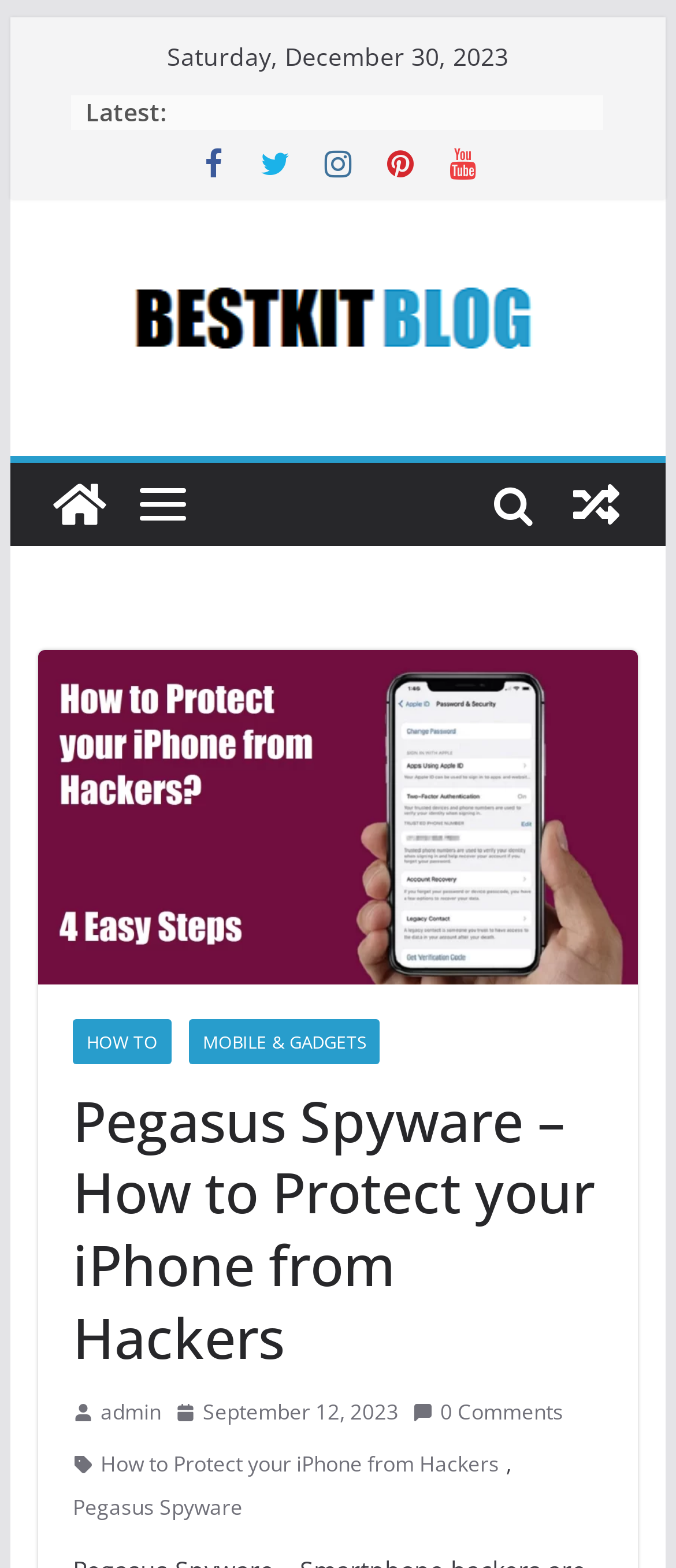Provide a thorough description of the webpage you see.

This webpage appears to be a blog post about protecting iPhones from hackers, specifically focusing on Pegasus Spyware. At the top, there is a "Skip to content" link, followed by the date "Saturday, December 30, 2023". Below that, there is a section labeled "Latest" with several social media links represented by icons.

To the right of the "Latest" section, there is a link to the blog's homepage, "Bestkit Blog - Latest News & updates from around the world", accompanied by an image. Above this link, there is a smaller image and a link to "Bestkit Blog". On the right side of the page, there is a link to "View a random post" with an accompanying image.

The main content of the page is a blog post titled "How to protect your iPhone from hackers", which is also accompanied by an image. Below the title, there are two categories, "HOW TO" and "MOBILE & GADGETS", which are links. The blog post itself is not summarized here, but it appears to be a lengthy article.

At the bottom of the page, there is a section with the author's name, "admin", and the date "September 12, 2023", accompanied by an image and a time indicator. There is also a link to "0 Comments" with an image. Finally, there are two more images and a link to the same blog post title, "How to Protect your iPhone from Hackers", at the very bottom of the page.